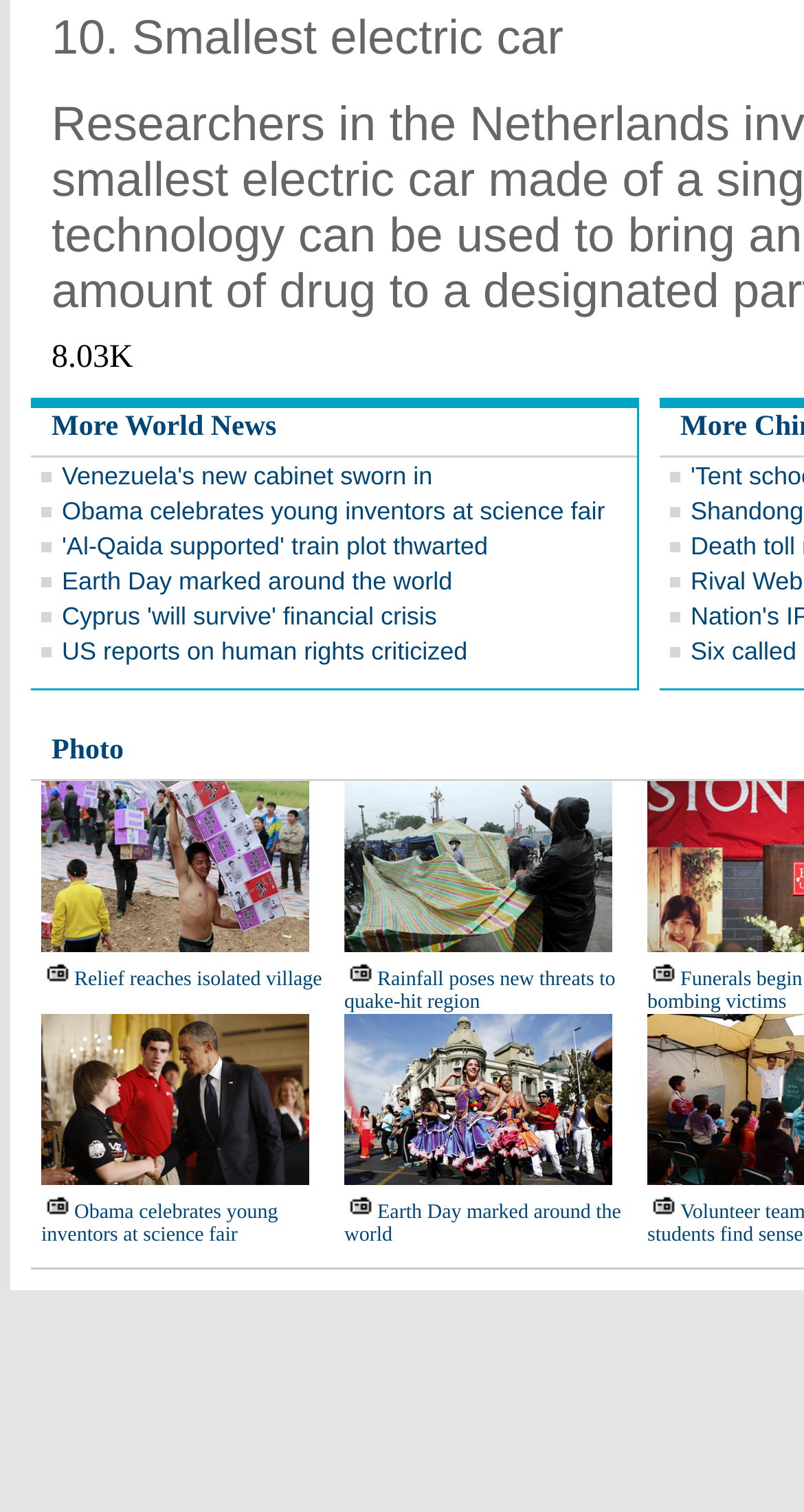How many news articles are listed on the webpage?
Please respond to the question with a detailed and thorough explanation.

I counted the number of link elements that appear to be news article titles and found 10 news articles listed on the webpage.